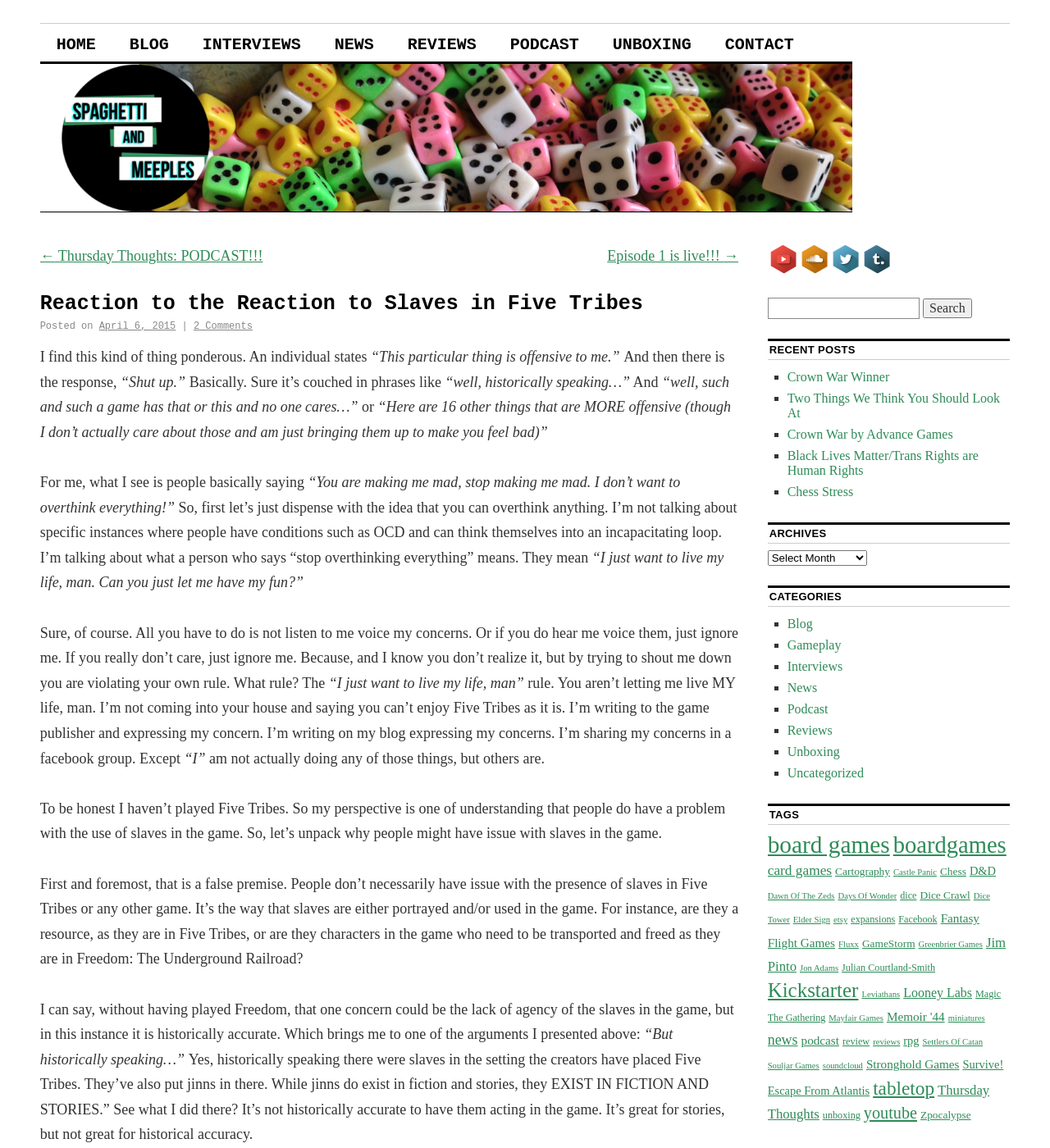Show the bounding box coordinates for the HTML element as described: "Looney Labs".

[0.86, 0.859, 0.926, 0.871]